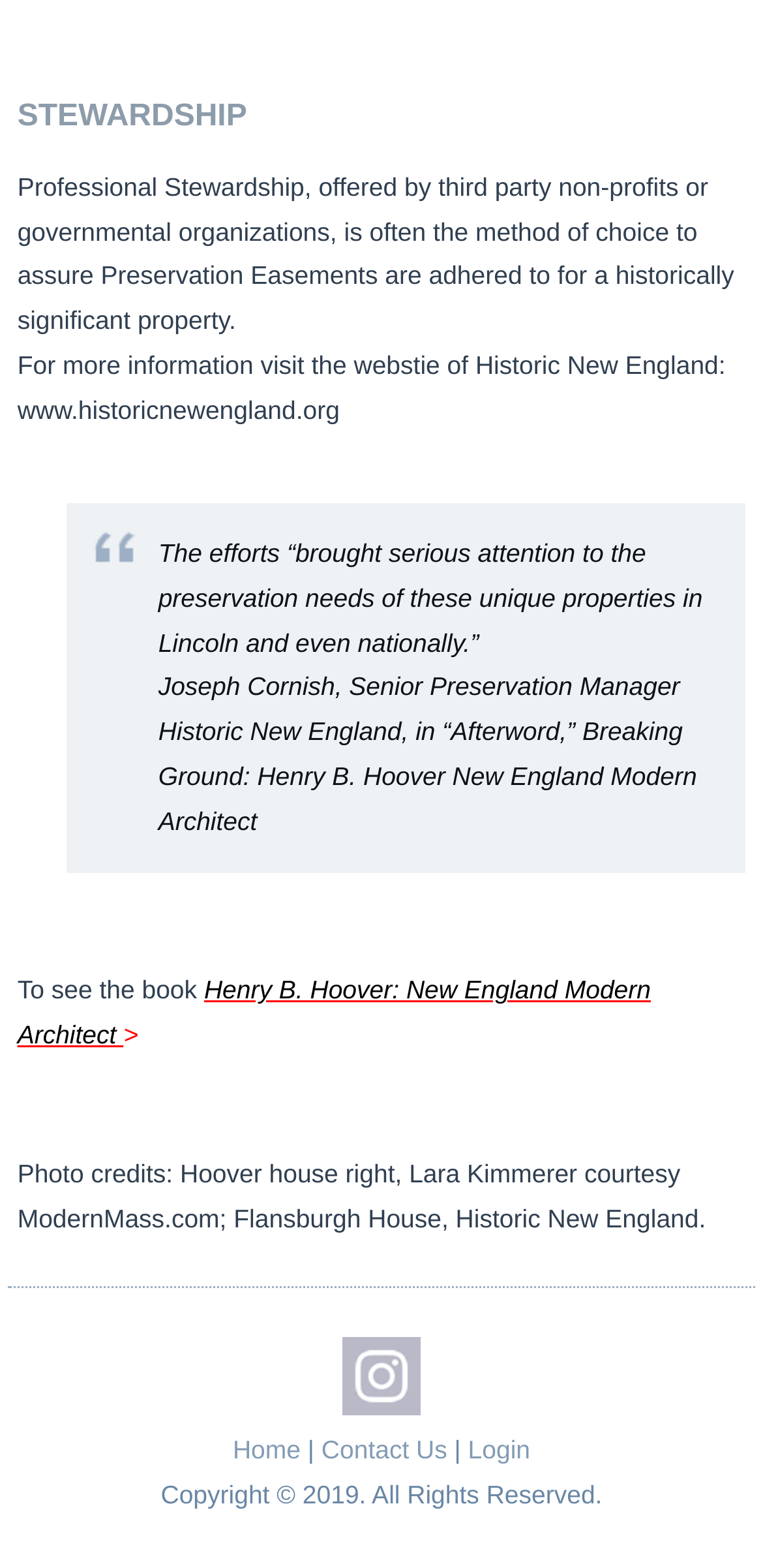Analyze the image and provide a detailed answer to the question: What is the name of the book mentioned on the webpage?

The webpage mentions a book titled 'Henry B. Hoover: New England Modern Architect' with a link to see more information about the book.